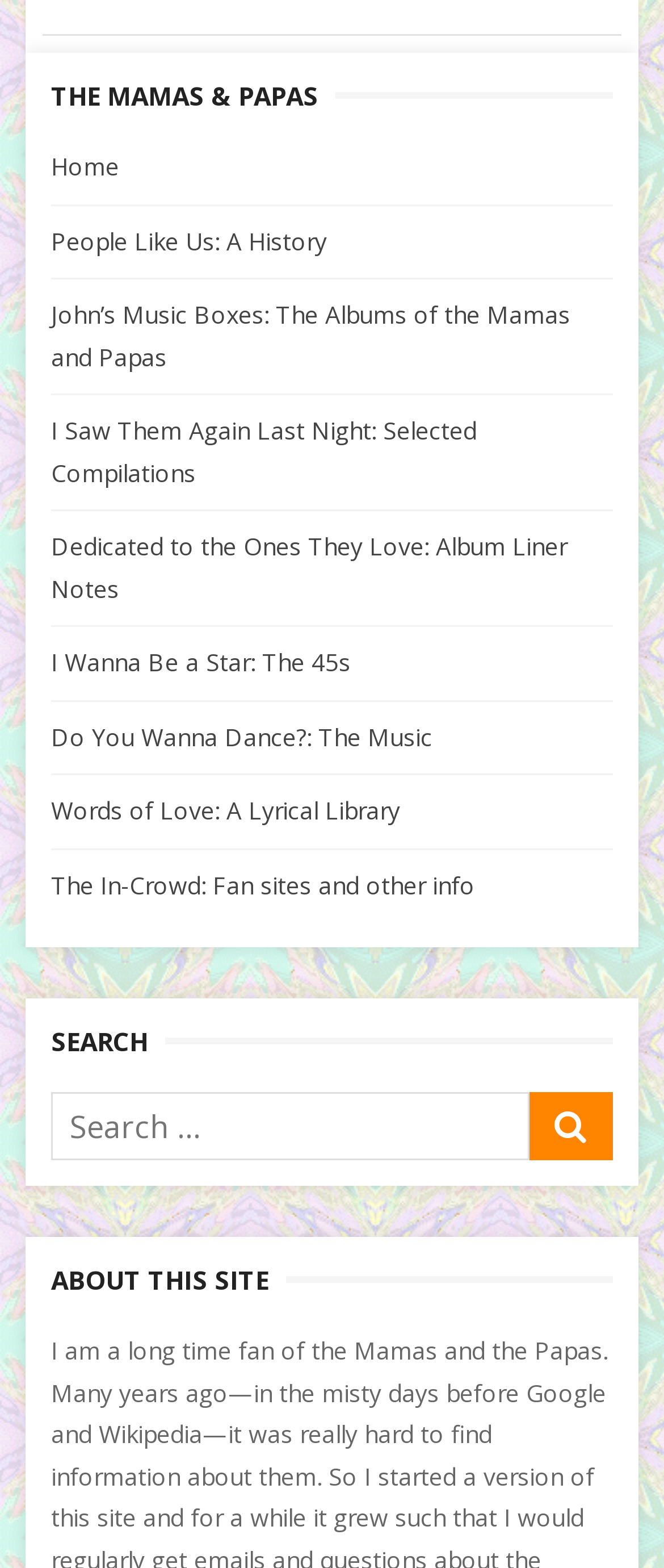Find the bounding box coordinates of the element to click in order to complete the given instruction: "Click on the 'Home' link."

[0.077, 0.096, 0.179, 0.116]